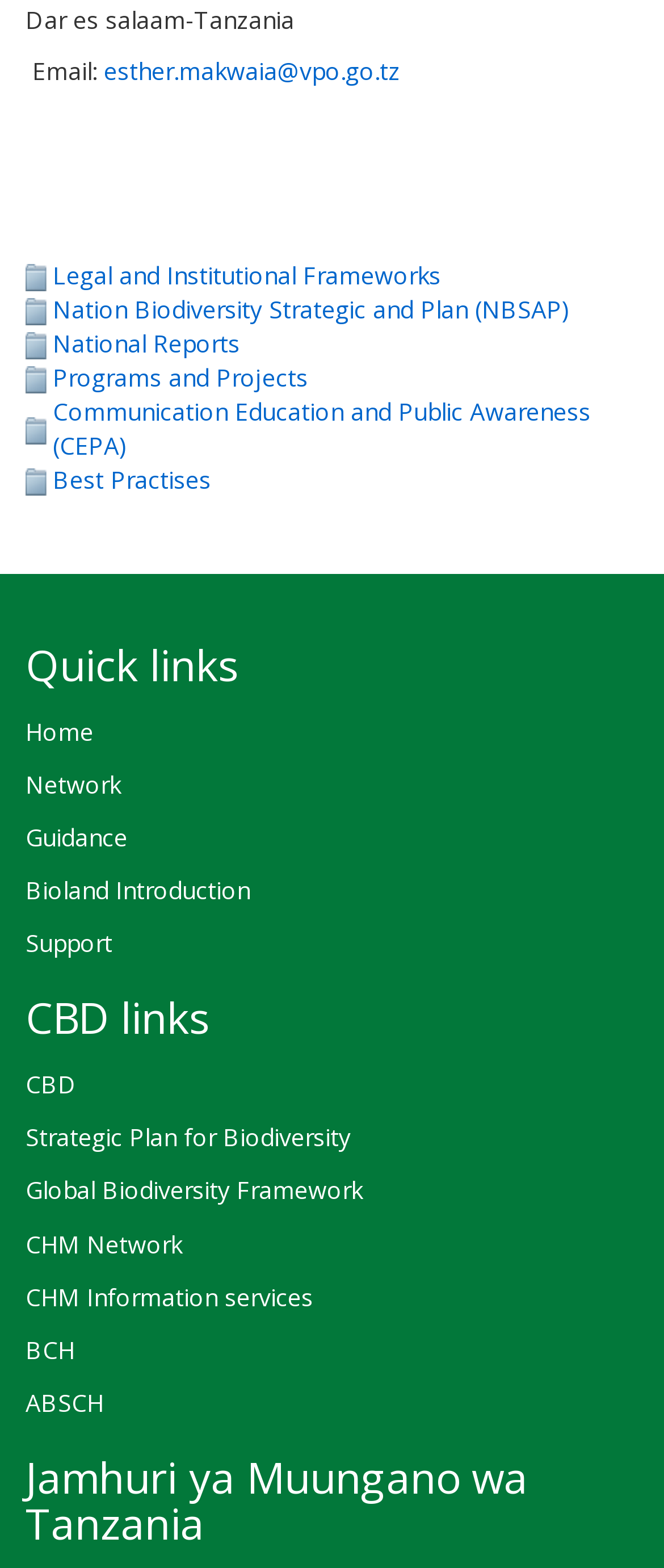What is the email address provided?
Kindly offer a detailed explanation using the data available in the image.

The email address 'esther.makwaia@vpo.go.tz' is provided on the webpage, which suggests that it is a contact email address for someone or an organization related to the webpage.